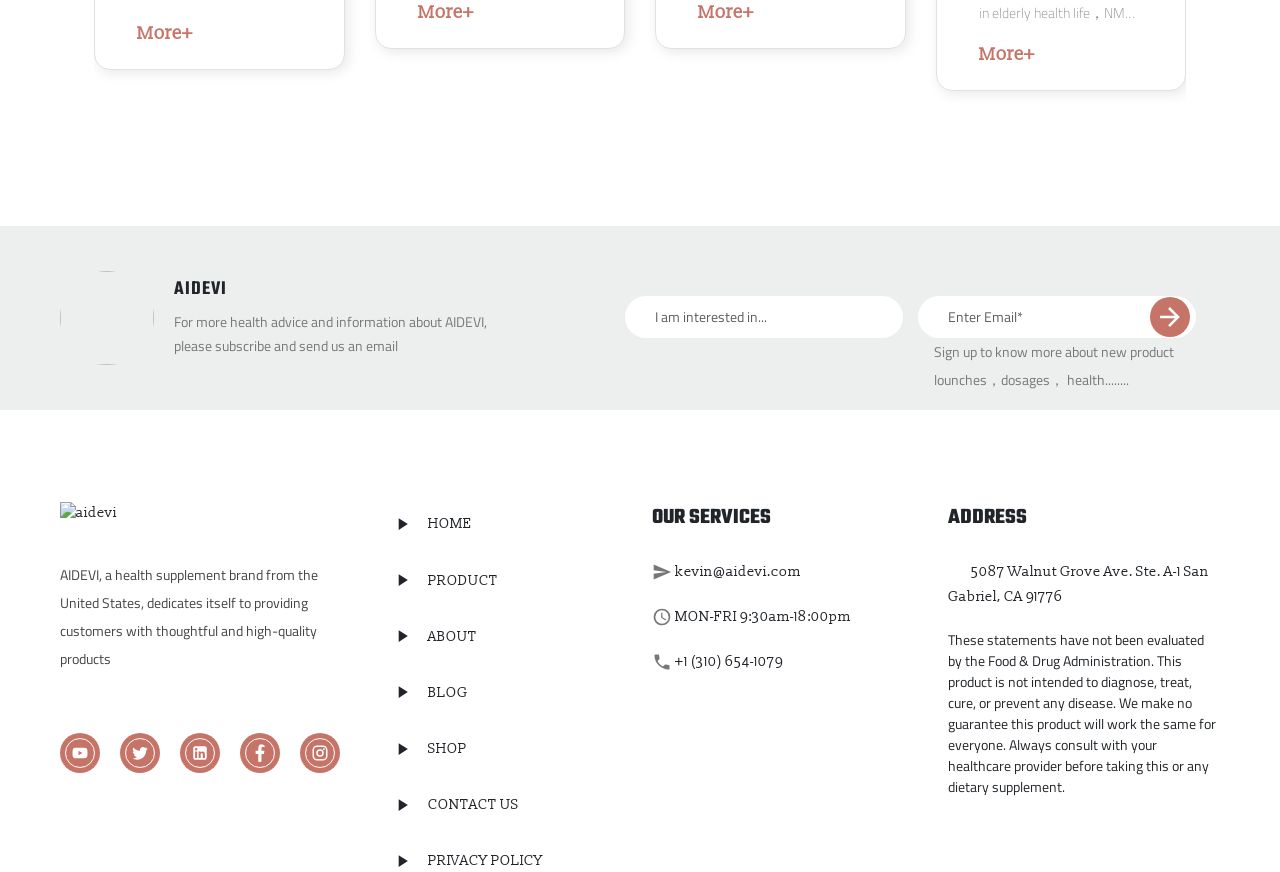What is the brand name of the health supplement?
Could you answer the question with a detailed and thorough explanation?

The brand name of the health supplement can be found in the heading element with the text 'AIDEVI' at the top of the webpage, which is a prominent element that stands out as the main title of the webpage.